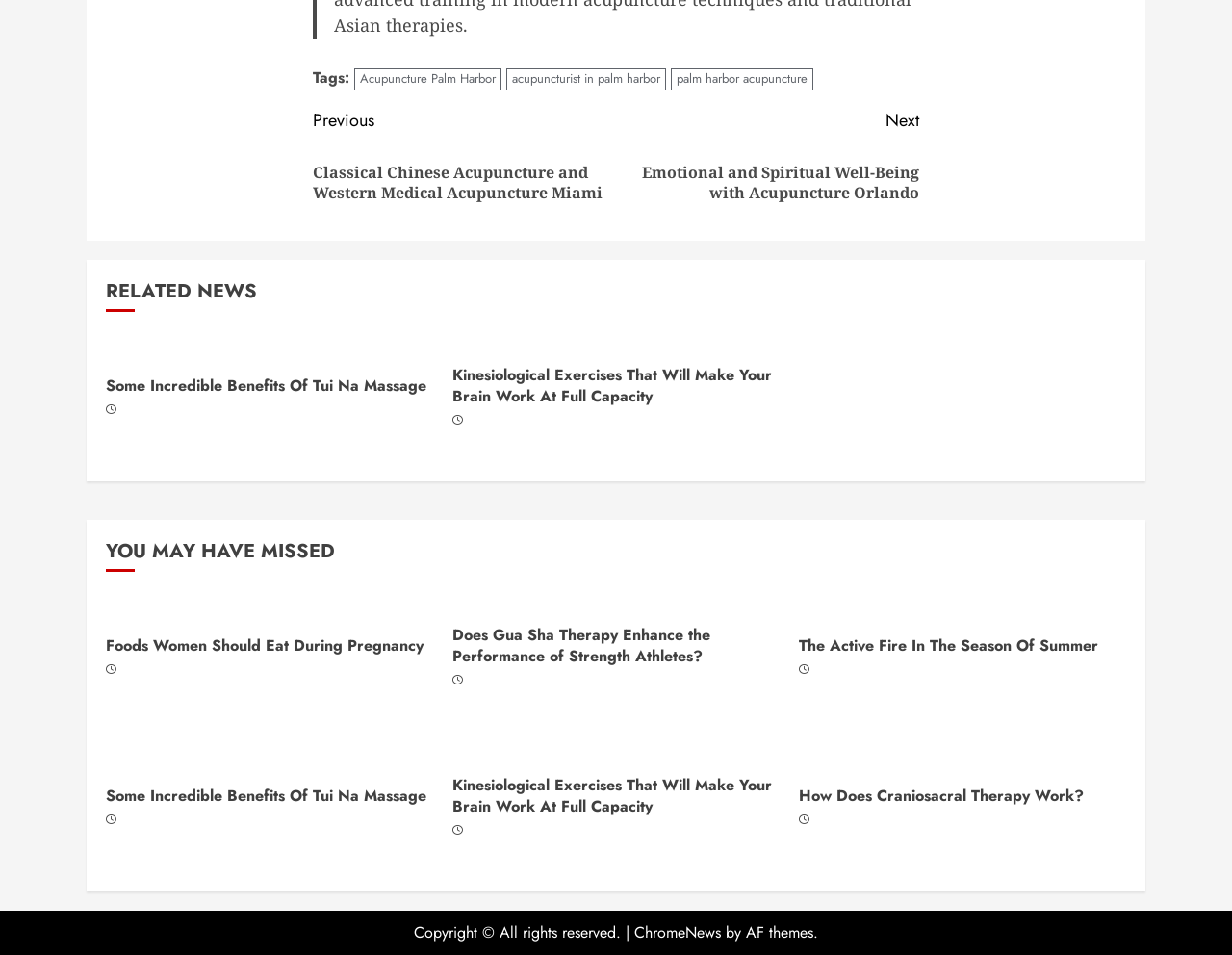What is the topic of the first link?
Answer with a single word or phrase by referring to the visual content.

Acupuncture Palm Harbor